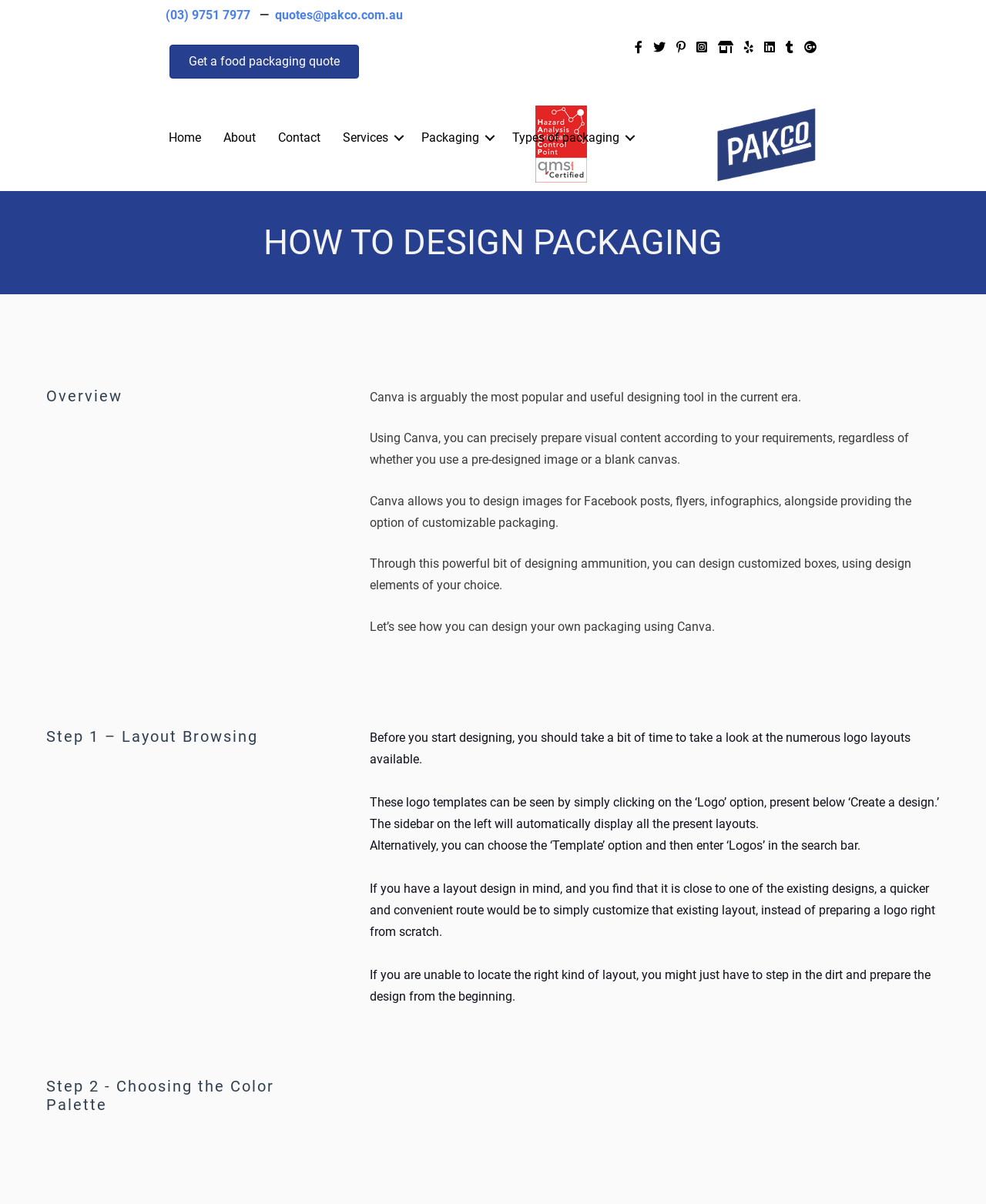What is the first step in designing packaging using Canva?
From the details in the image, provide a complete and detailed answer to the question.

According to the webpage, the first step in designing packaging using Canva is to browse through the numerous logo layouts available. This can be done by clicking on the 'Logo' option or searching for 'Logos' in the template section.